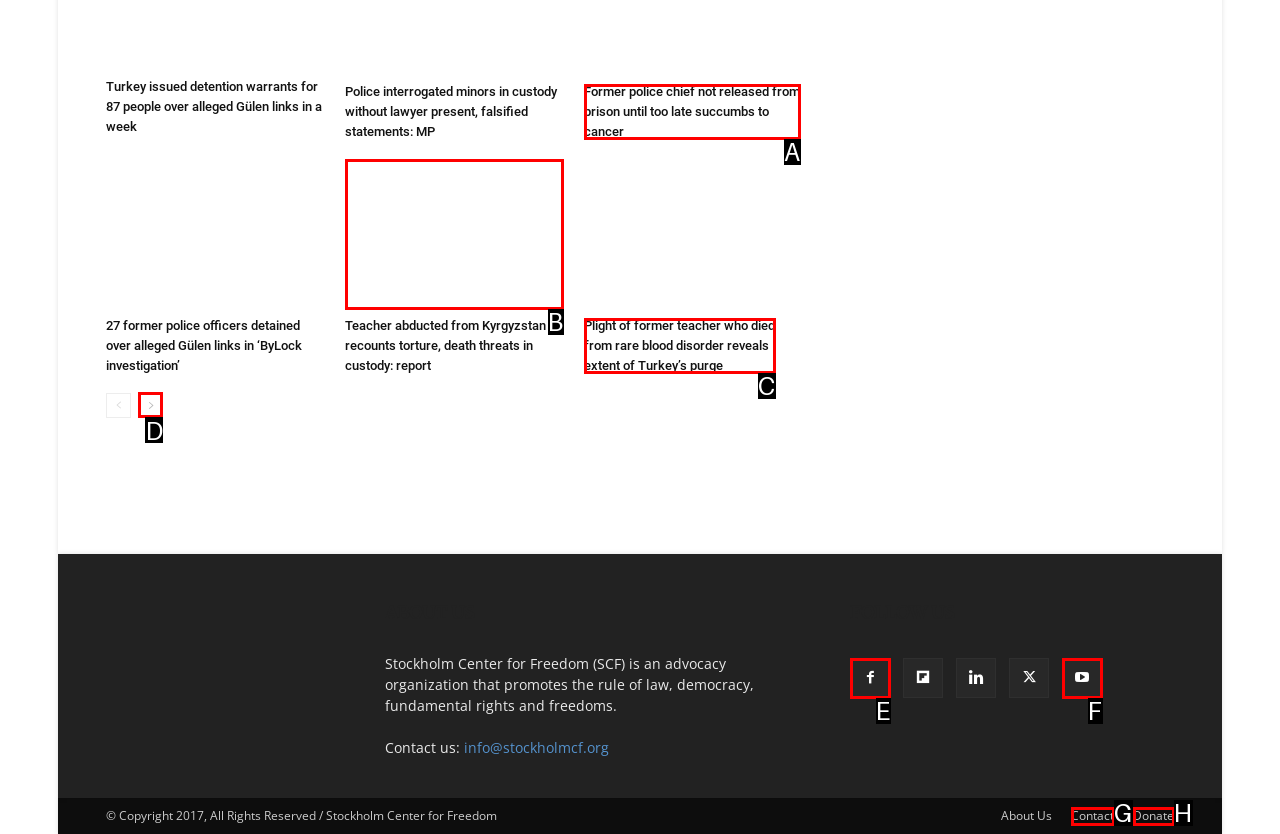Indicate which red-bounded element should be clicked to perform the task: Filter the content Answer with the letter of the correct option.

None